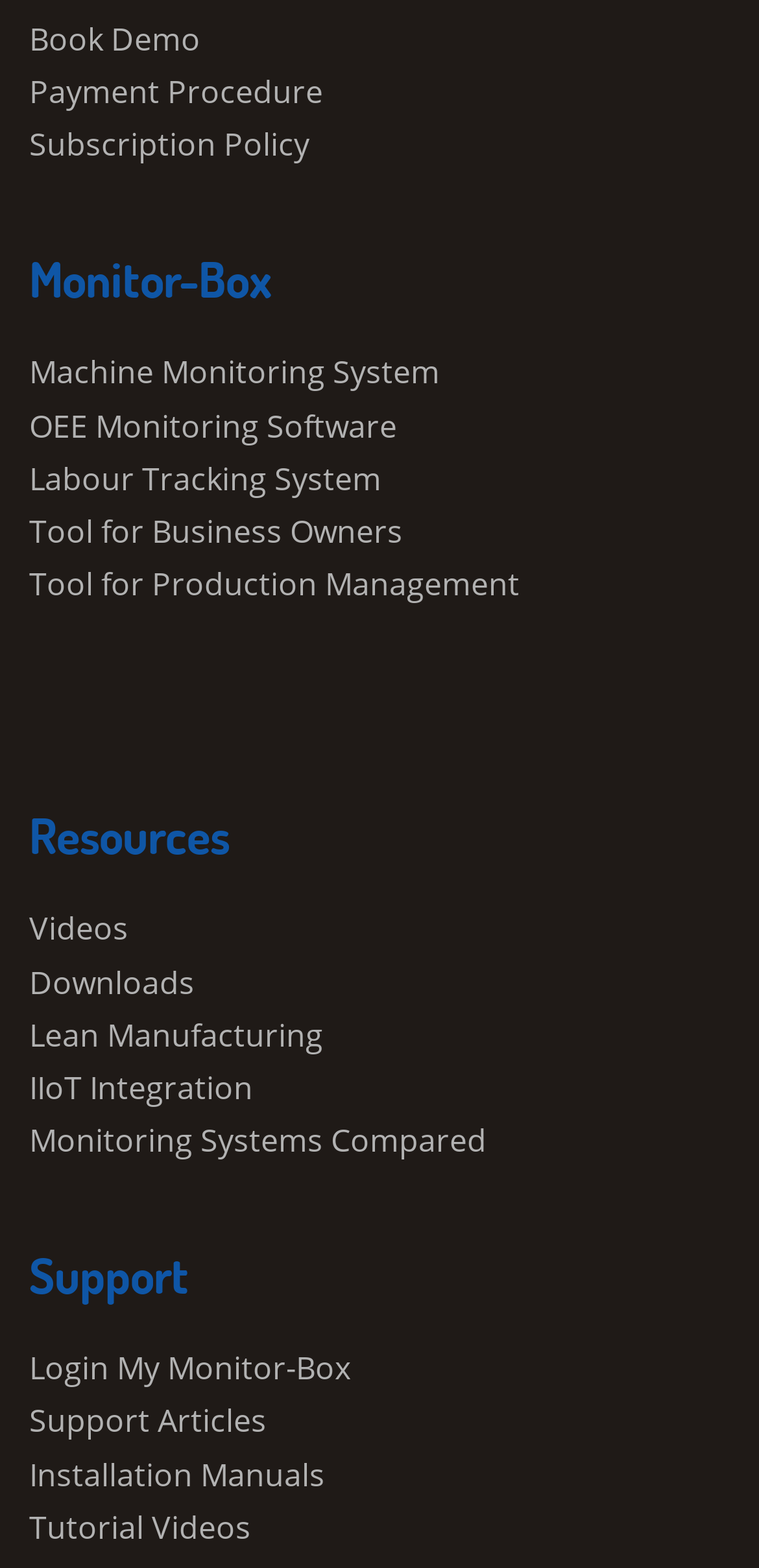What kind of resources are available on this website?
Look at the screenshot and respond with one word or a short phrase.

Videos, Downloads, etc.